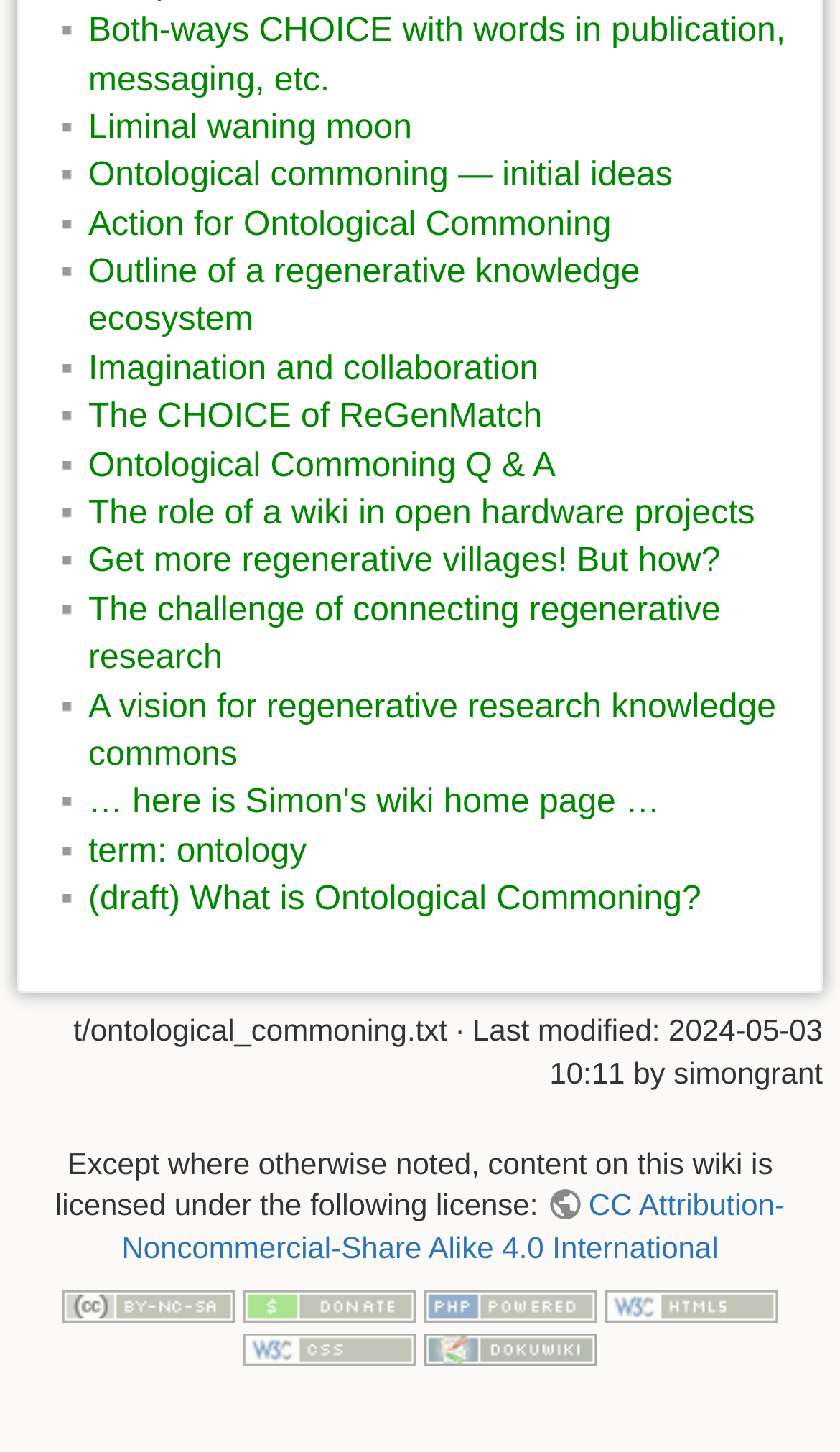Can you identify the bounding box coordinates of the clickable region needed to carry out this instruction: 'Visit the page 'Ontological Commoning Q & A''? The coordinates should be four float numbers within the range of 0 to 1, stated as [left, top, right, bottom].

[0.105, 0.308, 0.662, 0.333]